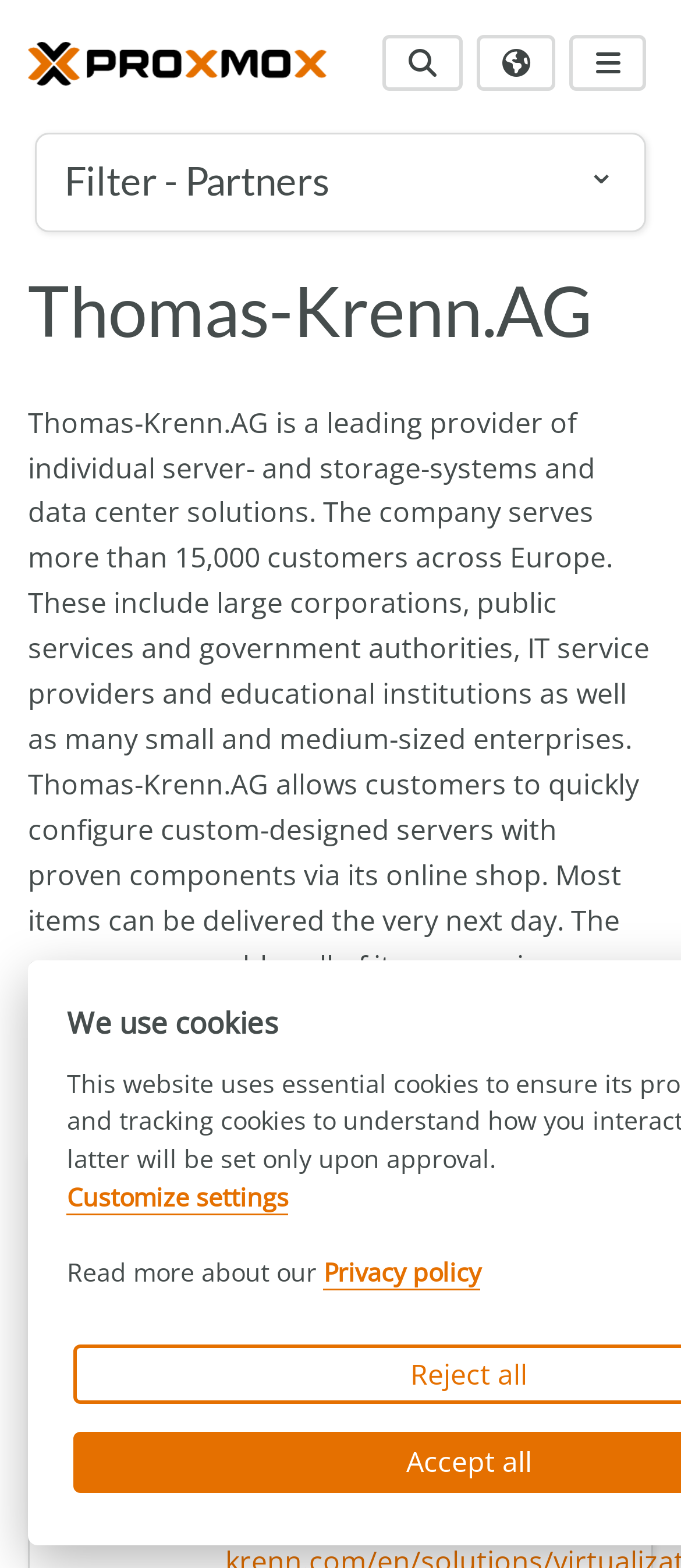What is the company's email address?
Kindly offer a detailed explanation using the data available in the image.

The company's email address is mentioned in the link element with bounding box coordinates [0.331, 0.928, 0.81, 0.953] which is labeled as 'Email:'.